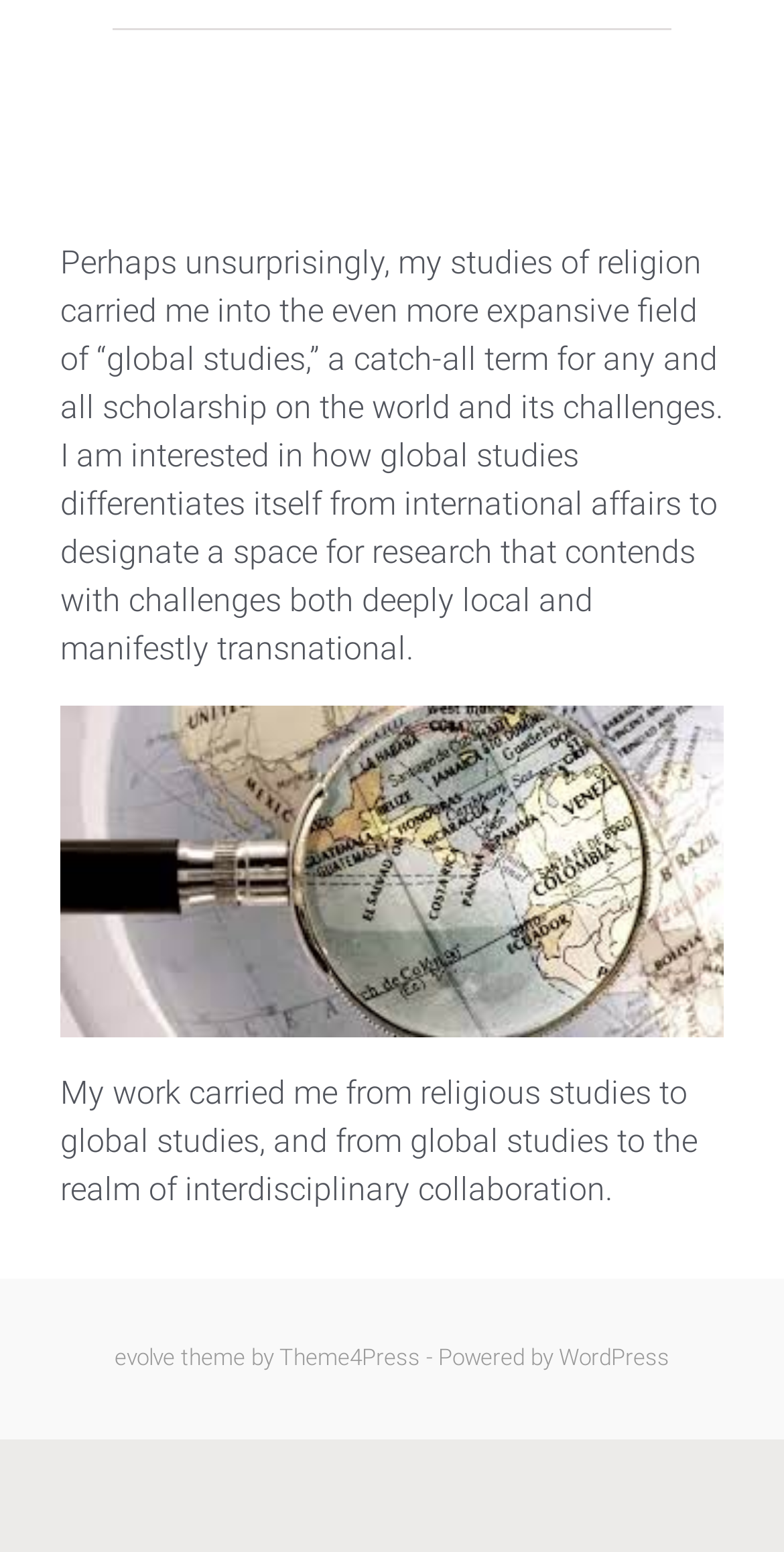Based on the provided description, "eKomunica", find the bounding box of the corresponding UI element in the screenshot.

None